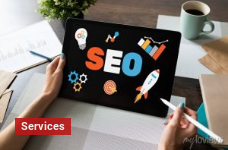Respond to the question below with a single word or phrase:
What is the purpose of the bold red label?

To draw attention to SEO services